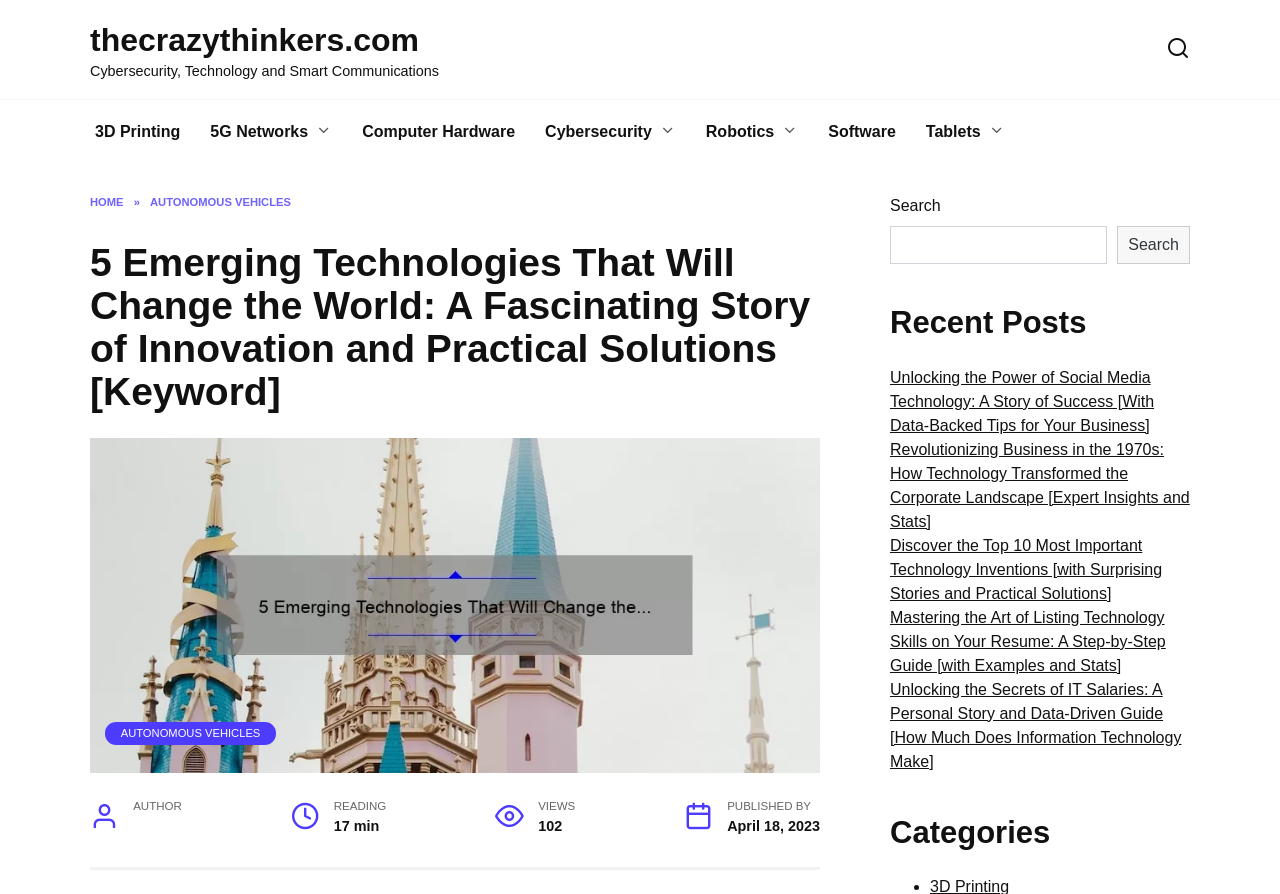Identify the bounding box coordinates for the element you need to click to achieve the following task: "Explore Computer Hardware". The coordinates must be four float values ranging from 0 to 1, formatted as [left, top, right, bottom].

[0.271, 0.112, 0.414, 0.184]